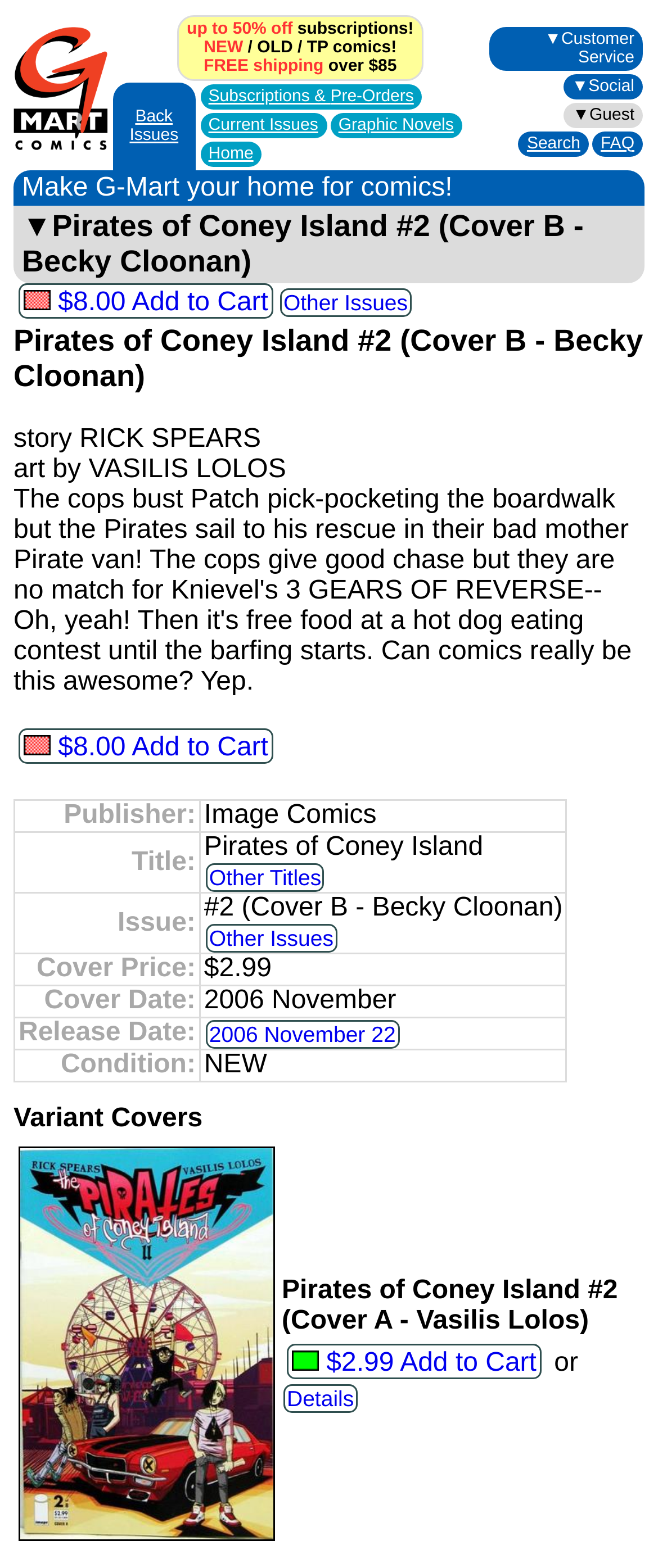Answer the following in one word or a short phrase: 
What is the publisher of the comic book?

Image Comics